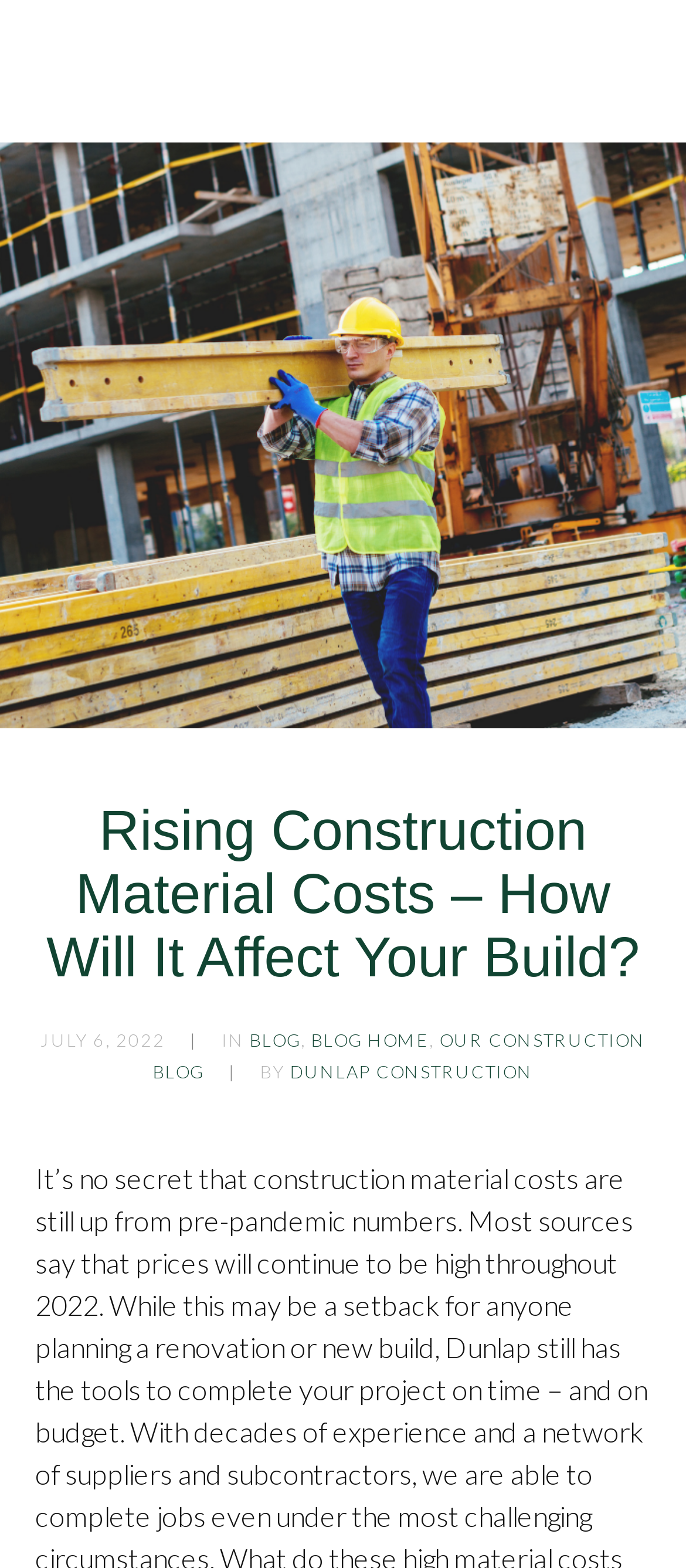Locate the bounding box of the UI element described by: "Blog Home" in the given webpage screenshot.

[0.454, 0.656, 0.626, 0.67]